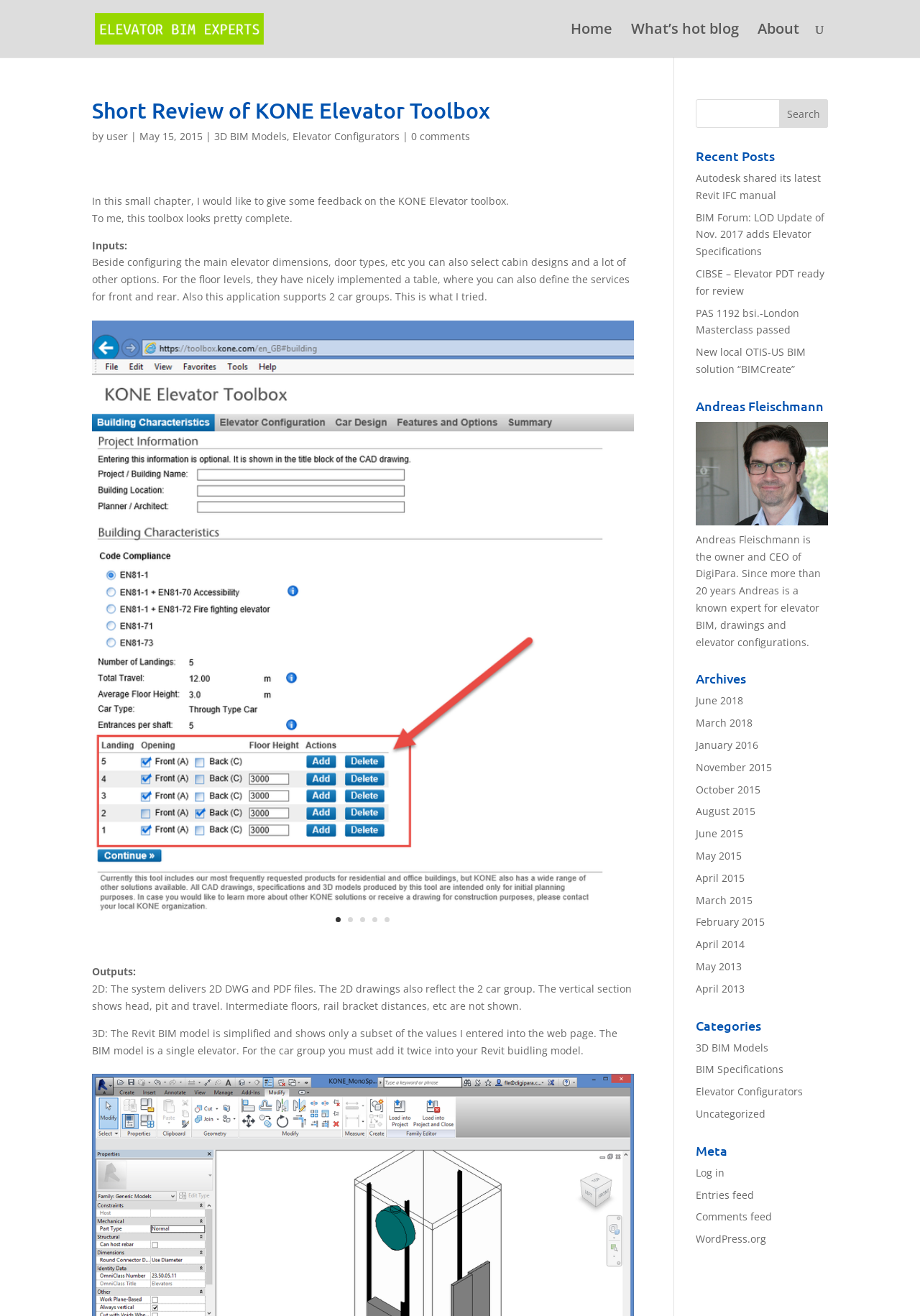Determine the coordinates of the bounding box that should be clicked to complete the instruction: "Log in to the website". The coordinates should be represented by four float numbers between 0 and 1: [left, top, right, bottom].

[0.756, 0.886, 0.788, 0.896]